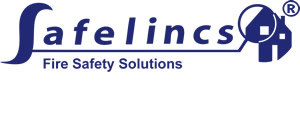Explain the image in a detailed and descriptive way.

The image showcases the logo of Safelincs, a company specializing in fire safety solutions. The logo prominently features the name "Safelincs" in a bold, modern font, accompanied by the tagline "Fire Safety Solutions." The design includes a stylized house icon, symbolizing safety and protection, alongside a magnifying glass, which may represent thoroughness and attention to detail in fire safety. This branding reflects Safelincs' commitment to providing effective and reliable fire safety products and solutions, aligning with their mission to enhance safety in residential and commercial settings.